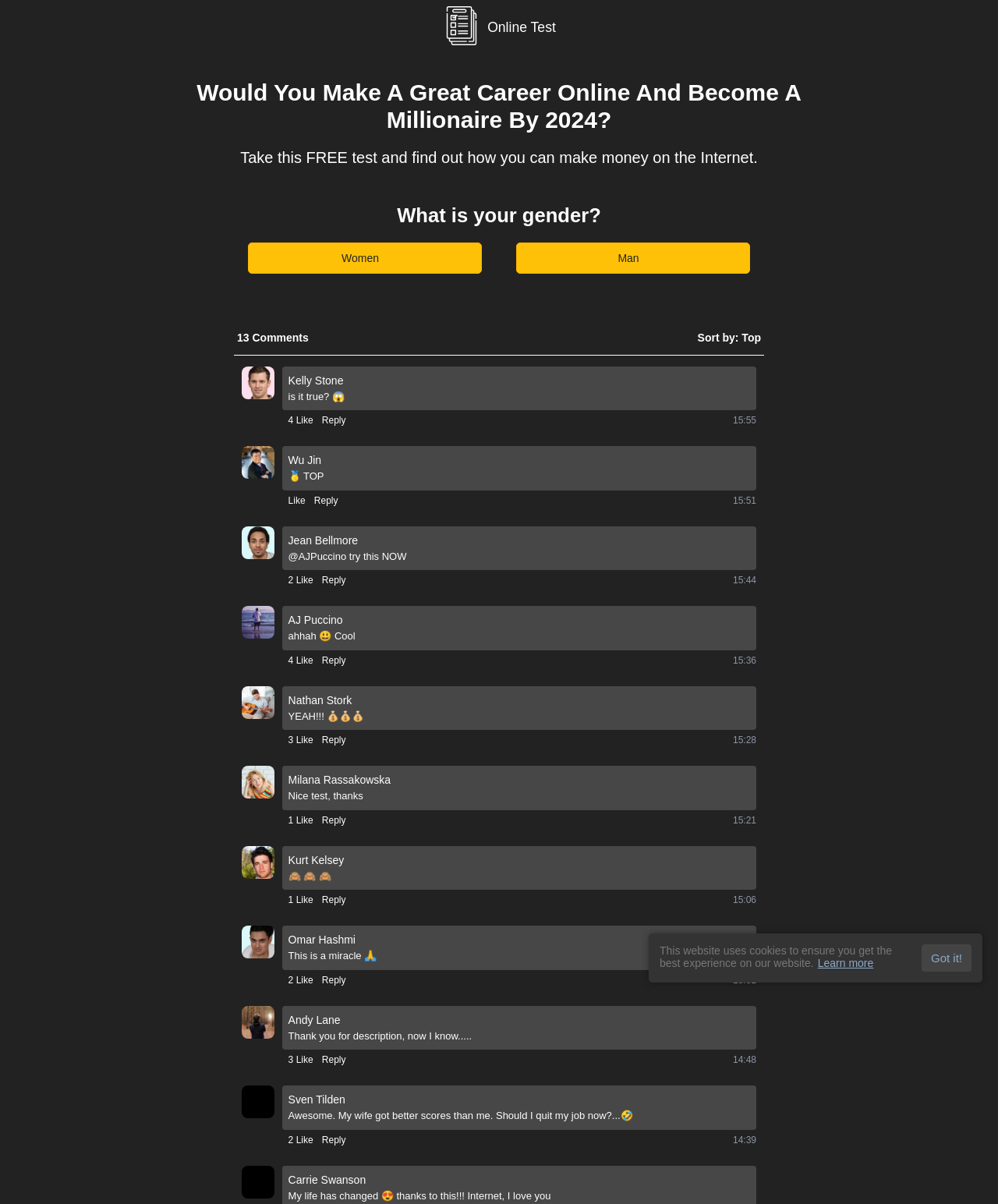What is the format of the timestamps shown on the webpage?
Look at the webpage screenshot and answer the question with a detailed explanation.

I can see that the timestamps shown on the webpage are in the format of HH:MM, such as 15:55, 15:51, and so on. This suggests that the format of the timestamps is hours and minutes.